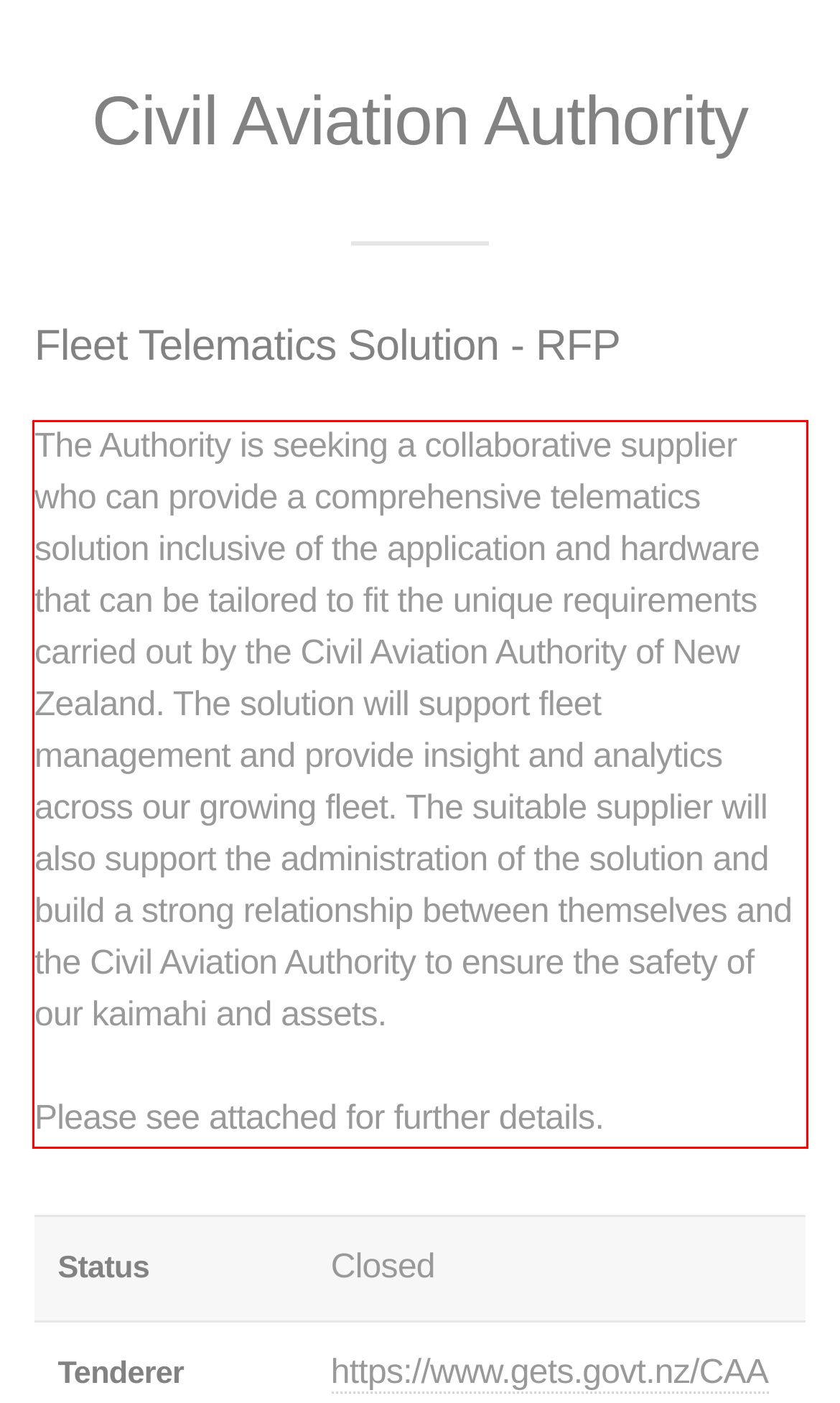Please extract the text content within the red bounding box on the webpage screenshot using OCR.

The Authority is seeking a collaborative supplier who can provide a comprehensive telematics solution inclusive of the application and hardware that can be tailored to fit the unique requirements carried out by the Civil Aviation Authority of New Zealand. The solution will support fleet management and provide insight and analytics across our growing fleet. The suitable supplier will also support the administration of the solution and build a strong relationship between themselves and the Civil Aviation Authority to ensure the safety of our kaimahi and assets. Please see attached for further details.